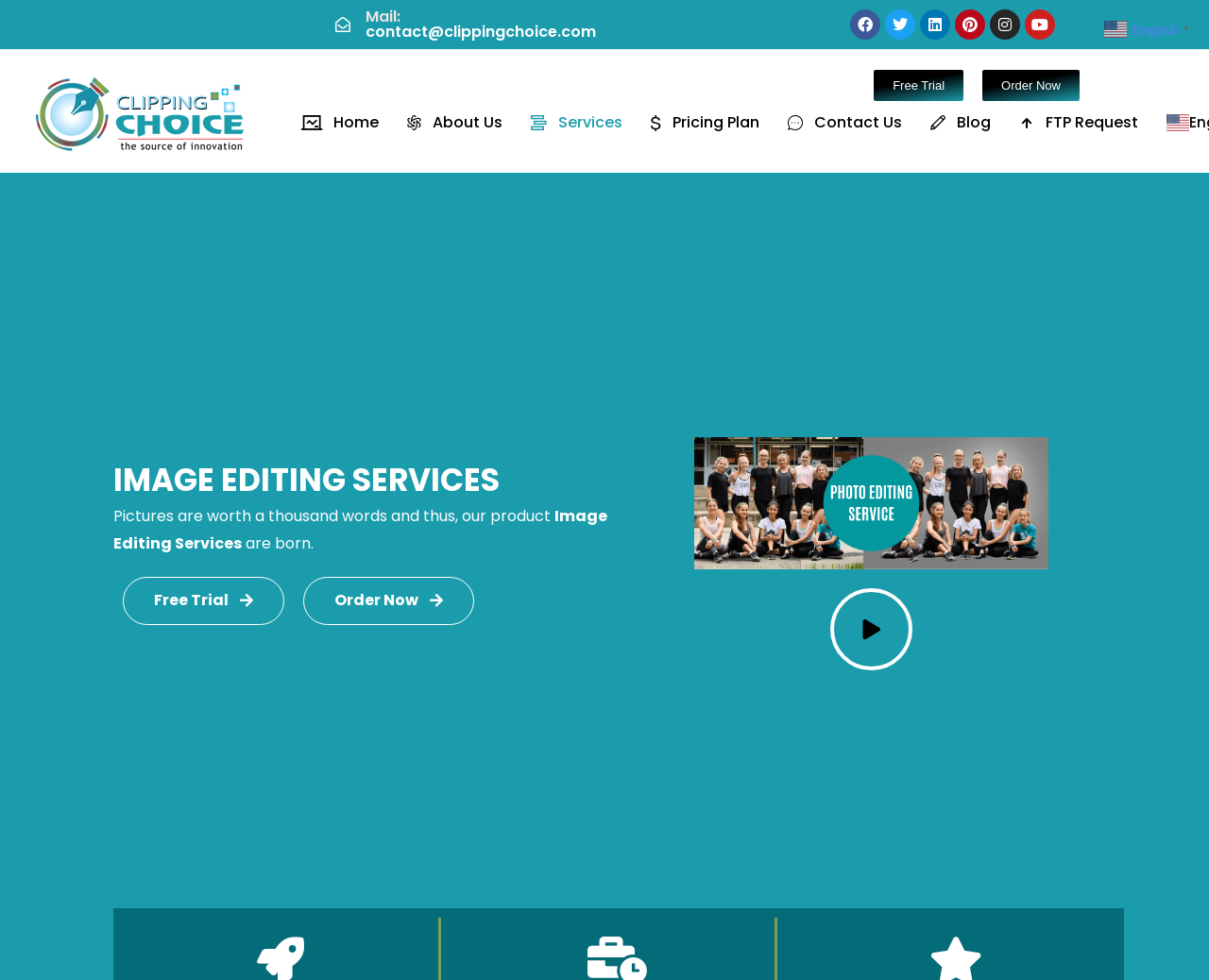Identify and generate the primary title of the webpage.

IMAGE EDITING SERVICES